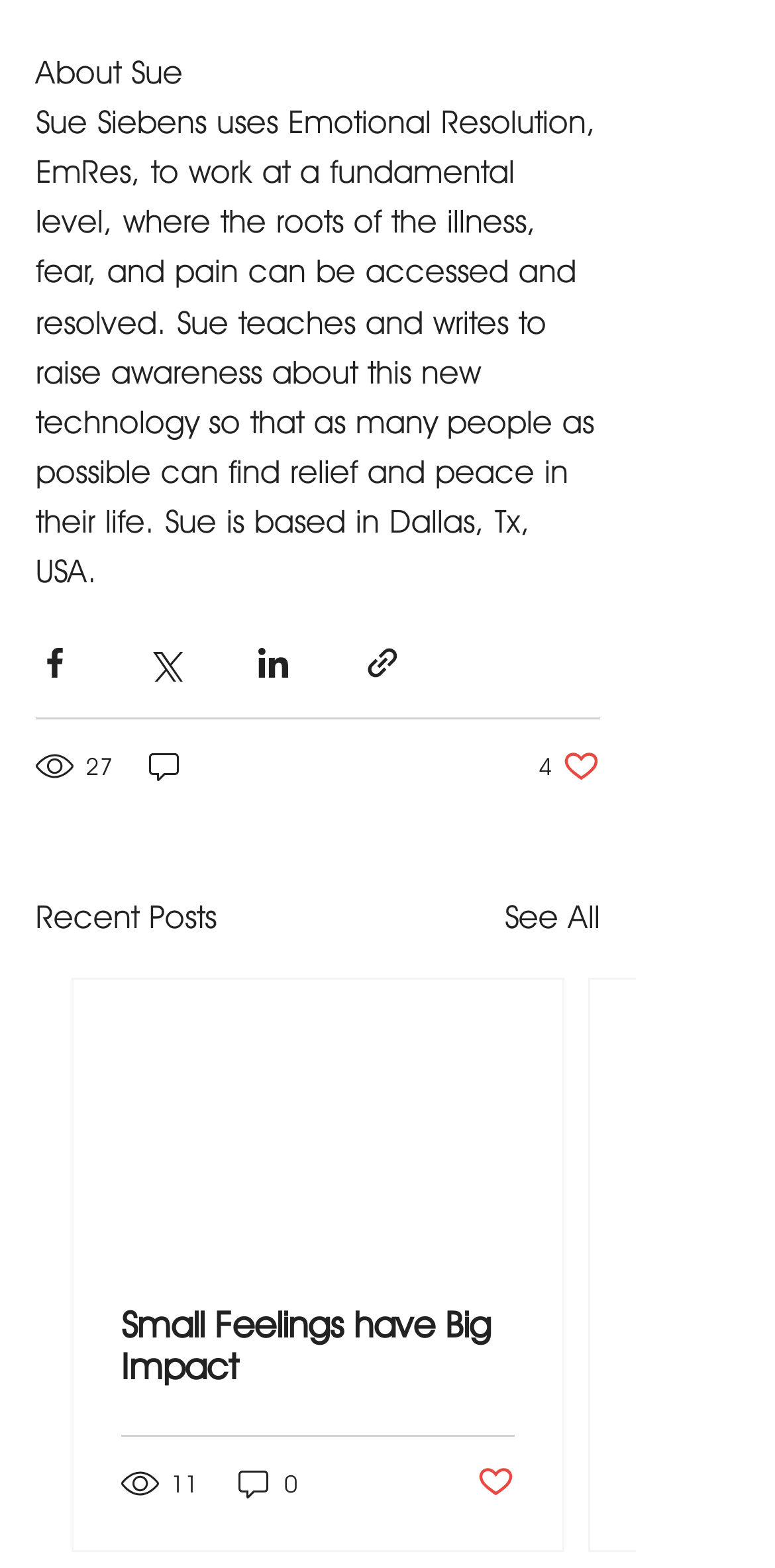Reply to the question with a single word or phrase:
How many views does the post have?

27 views